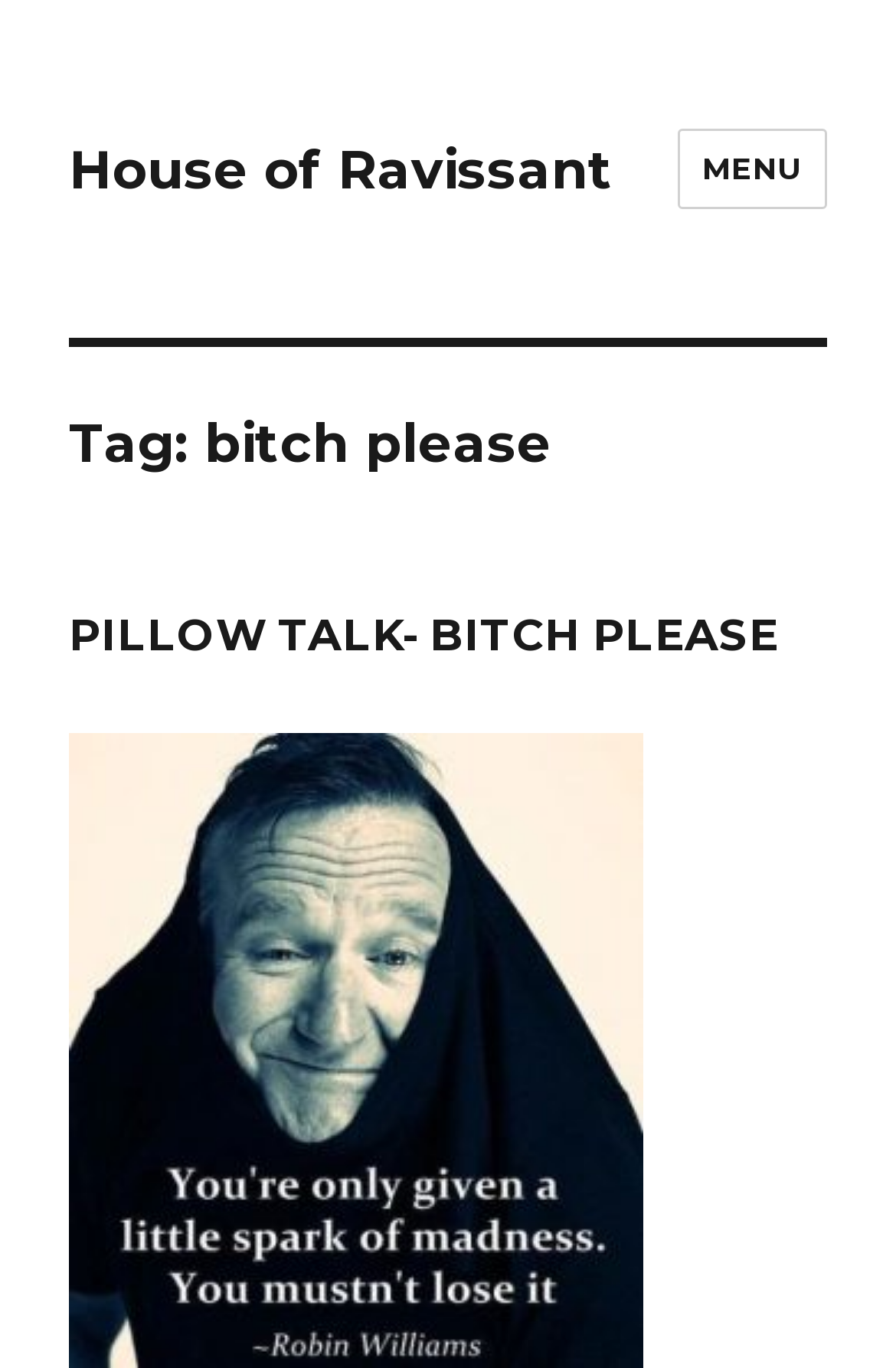How many navigation sections are controlled by the menu button?
Craft a detailed and extensive response to the question.

The button element with the text 'MENU' has an attribute 'controls' set to 'site-navigation social-navigation', which suggests that the menu button controls two navigation sections: site navigation and social navigation.